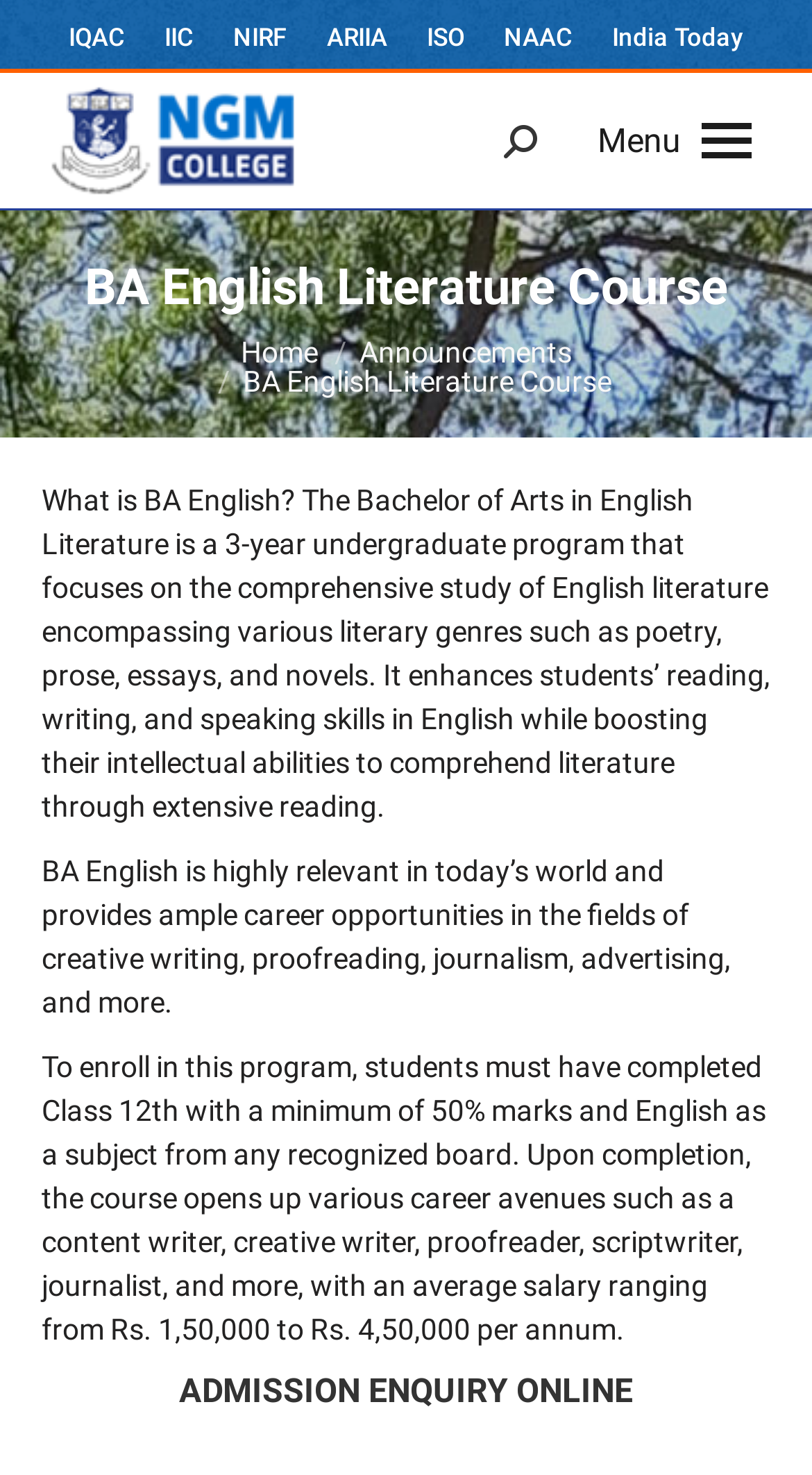Provide a brief response to the question using a single word or phrase: 
What is the focus of the BA English Literature Course?

Comprehensive study of English literature